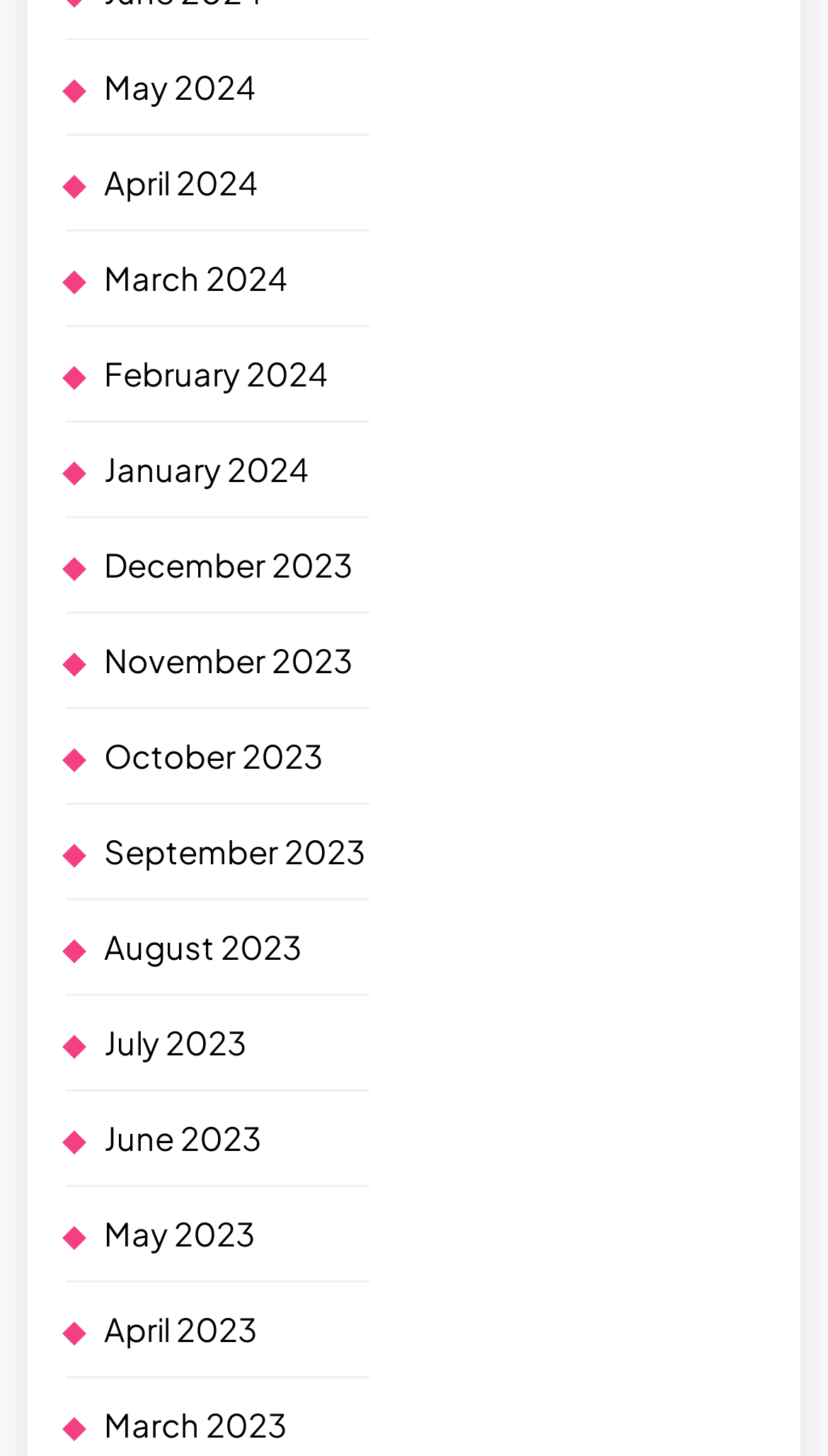Determine the bounding box coordinates for the element that should be clicked to follow this instruction: "Browse February 2024". The coordinates should be given as four float numbers between 0 and 1, in the format [left, top, right, bottom].

[0.126, 0.242, 0.395, 0.27]